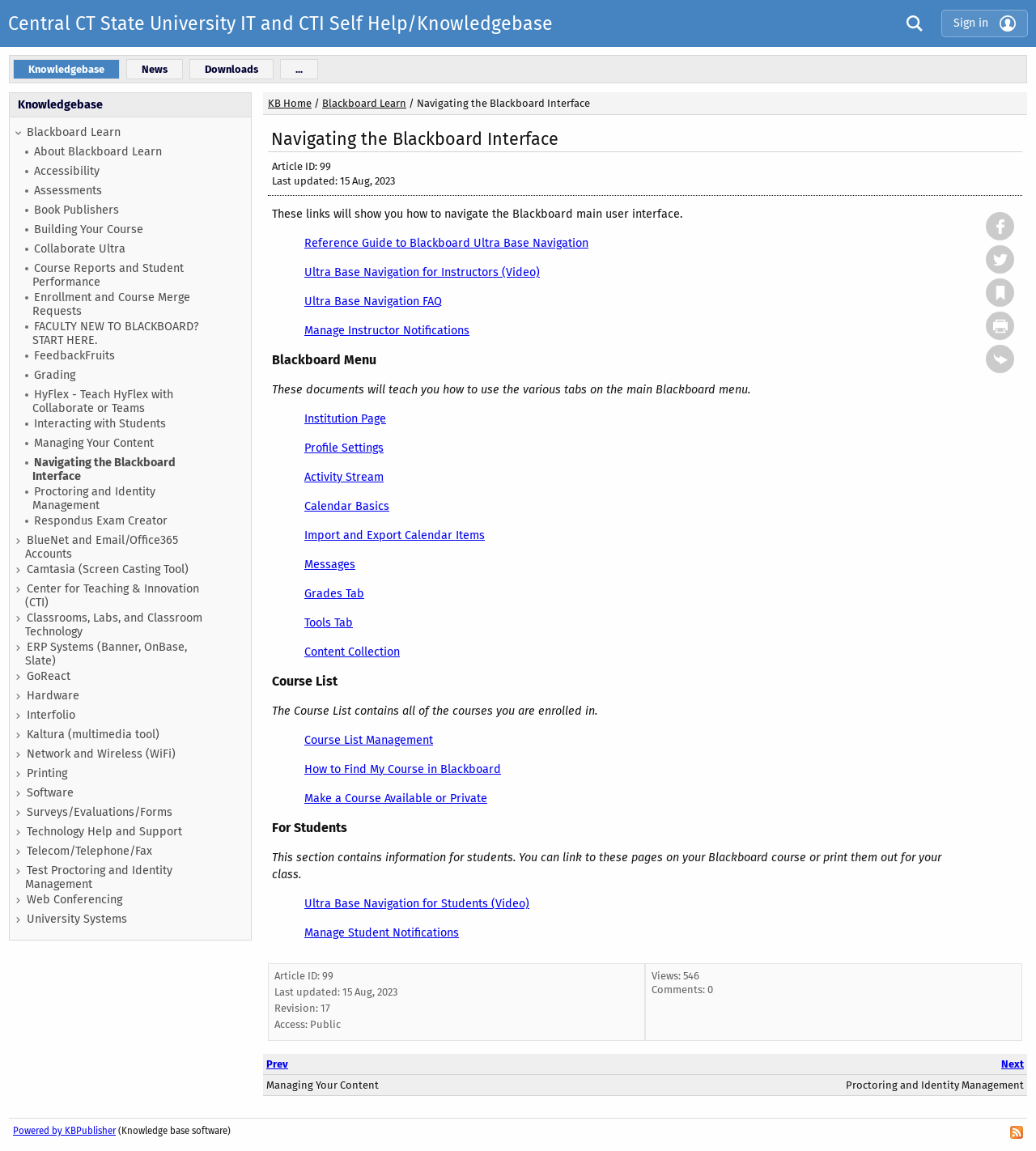Please determine the bounding box coordinates of the element to click in order to execute the following instruction: "Go to the 'Knowledgebase' page". The coordinates should be four float numbers between 0 and 1, specified as [left, top, right, bottom].

[0.013, 0.055, 0.115, 0.065]